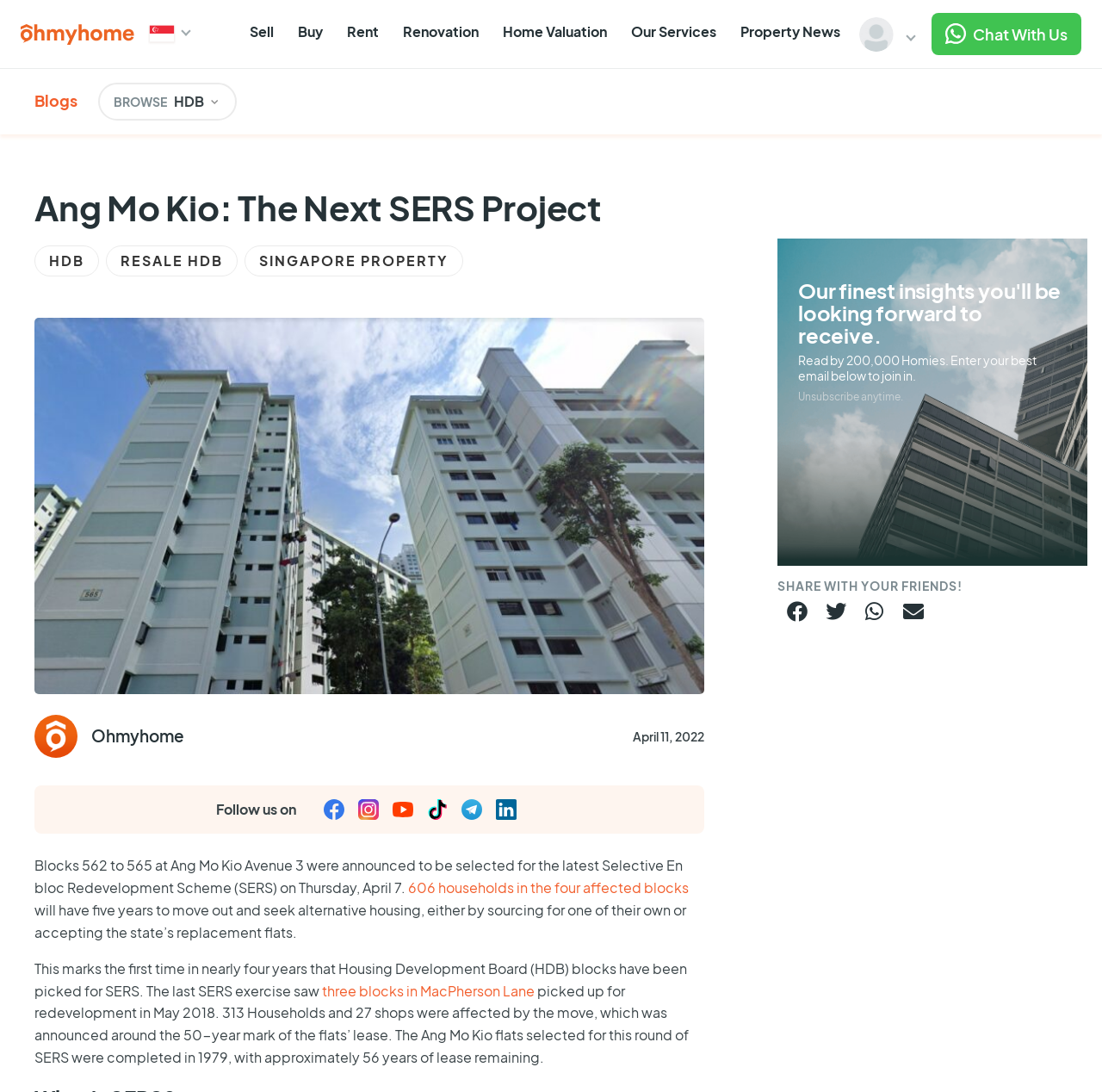Please specify the bounding box coordinates of the region to click in order to perform the following instruction: "Visit H&H homepage".

None